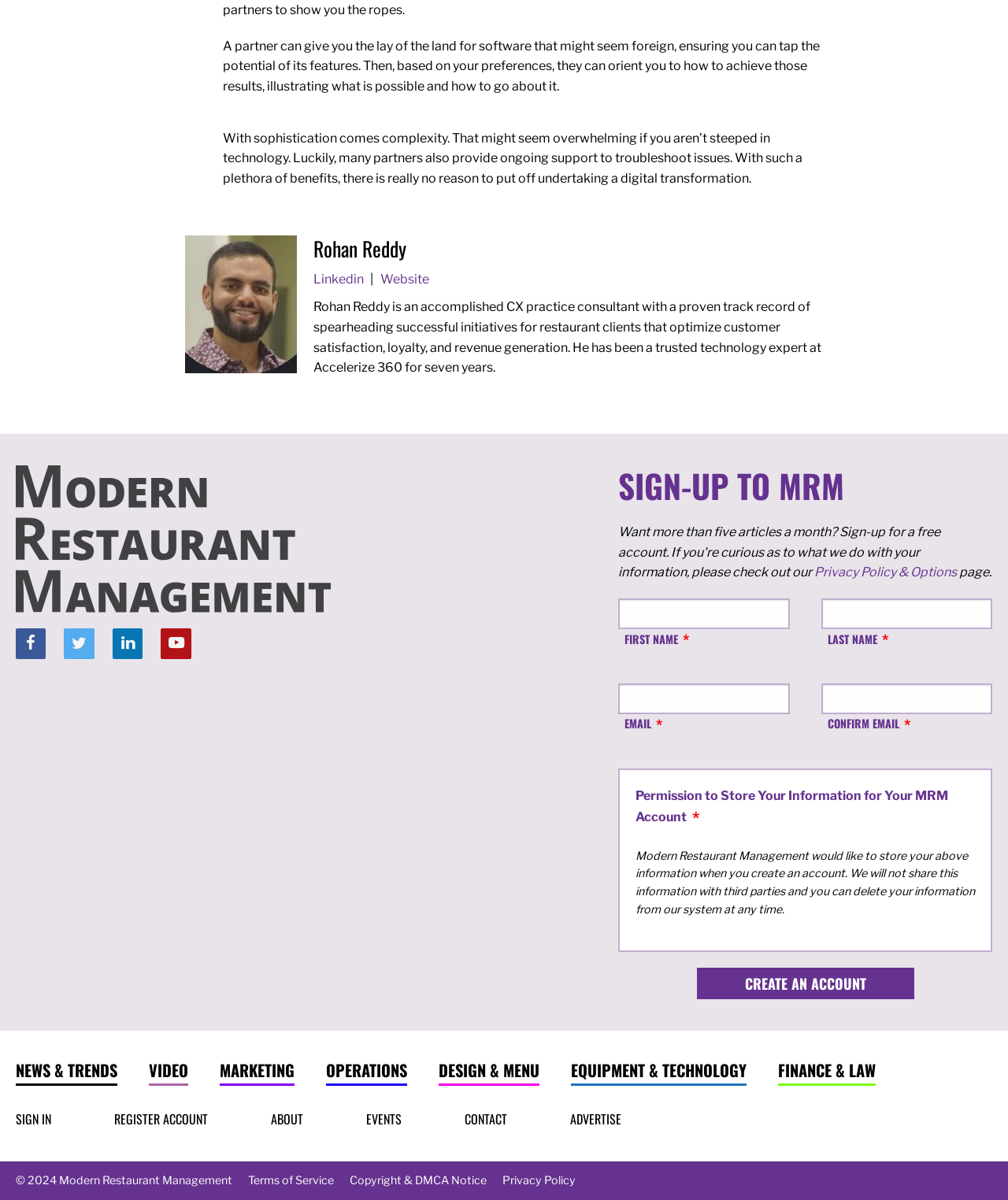What is the topic of the text at the top of the webpage?
Please respond to the question with a detailed and informative answer.

The text at the top of the webpage discusses the importance of digital transformation and how partners can help with the process, ensuring that users can tap into the potential of software features.